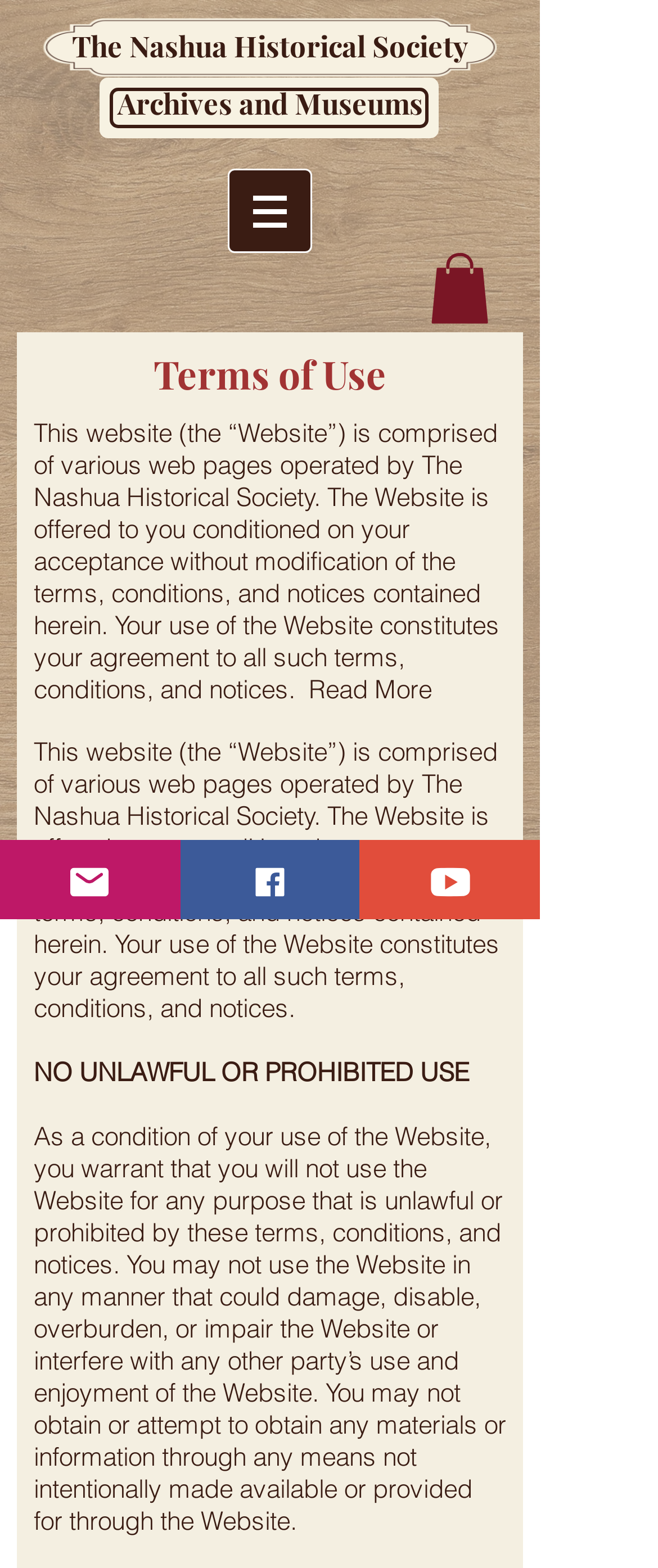Use a single word or phrase to respond to the question:
What is prohibited on the website?

Unlawful or prohibited use